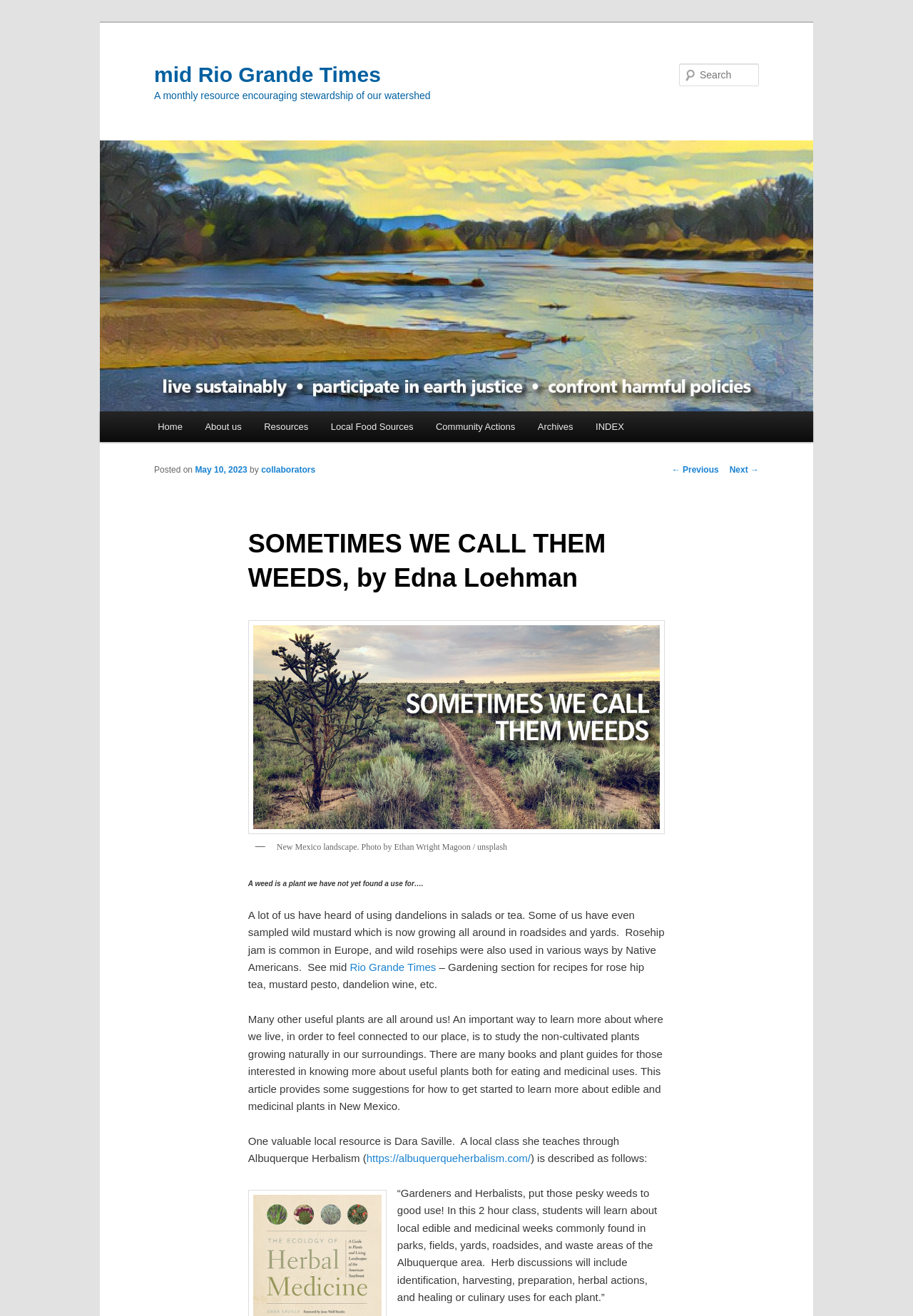What is the name of the publication?
Can you provide an in-depth and detailed response to the question?

The name of the publication can be found in the heading element with the text 'mid Rio Grande Times' which is located at the top of the webpage, indicating that this is the title of the publication.